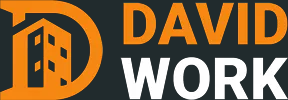Give a short answer to this question using one word or a phrase:
What is the logo designed to convey?

Professionalism and expertise